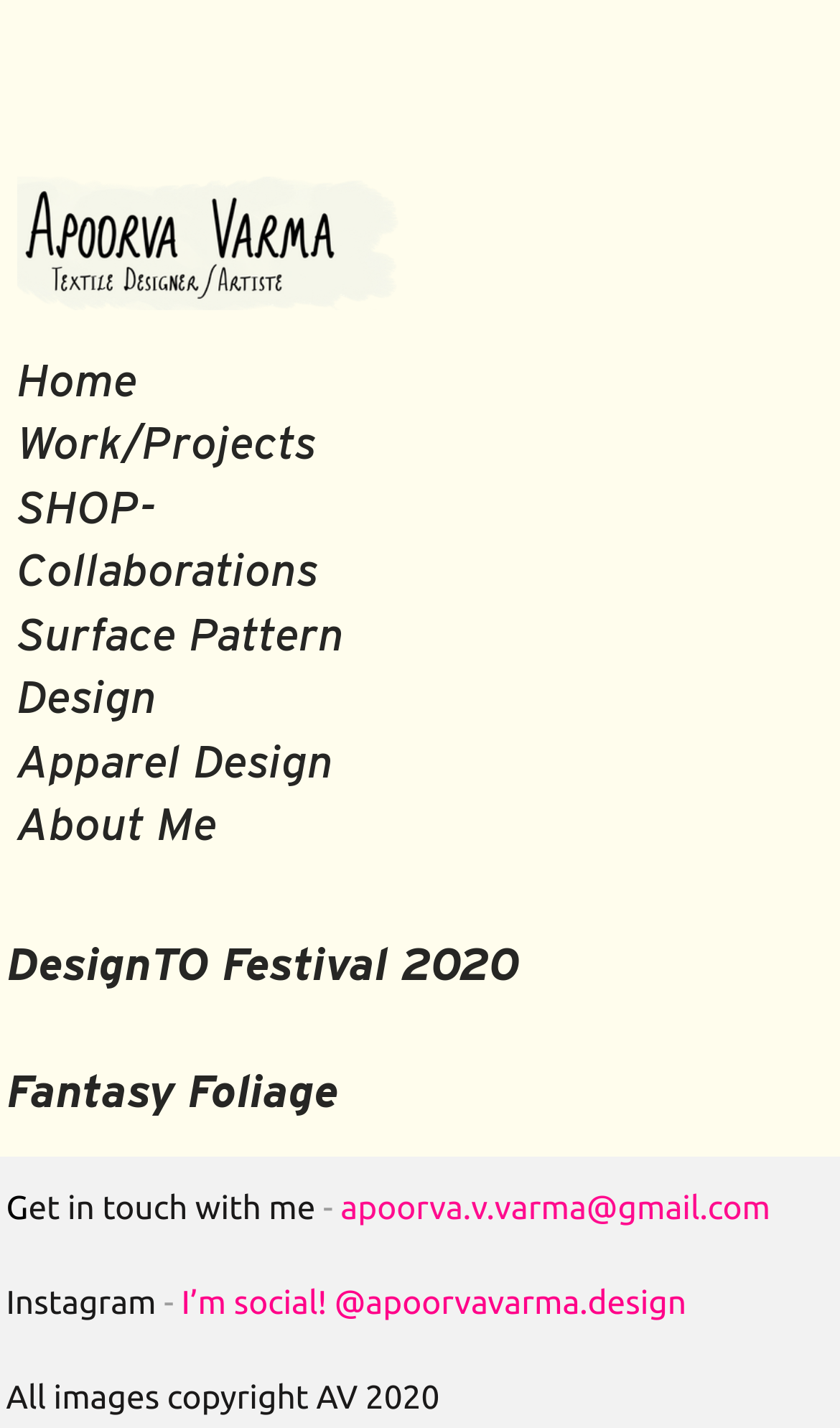Identify the coordinates of the bounding box for the element that must be clicked to accomplish the instruction: "Read the abstract".

None